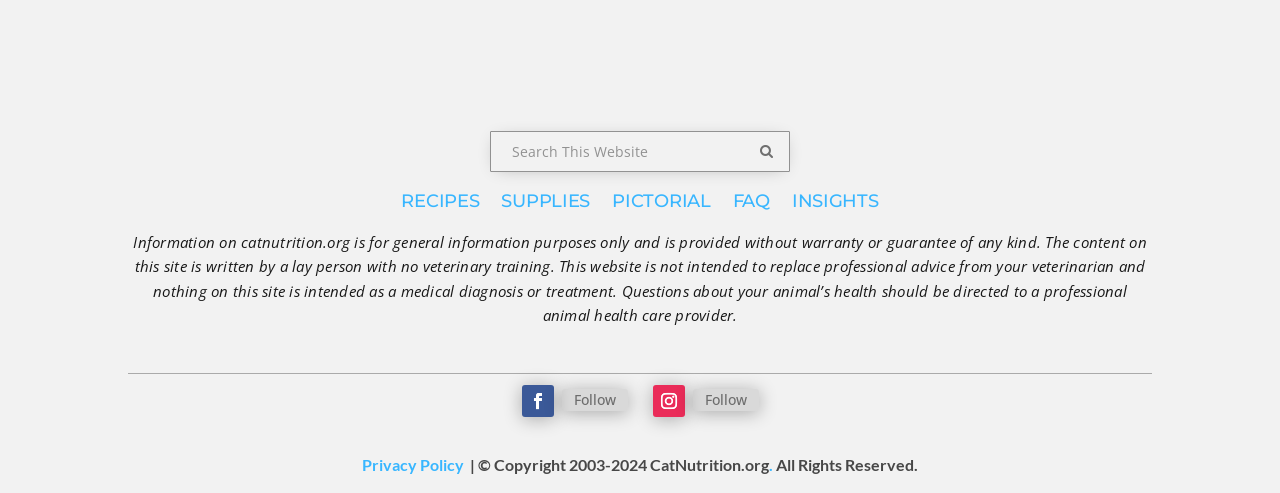Please give a one-word or short phrase response to the following question: 
What is the copyright information on this website?

Copyright 2003-2024 CatNutrition.org